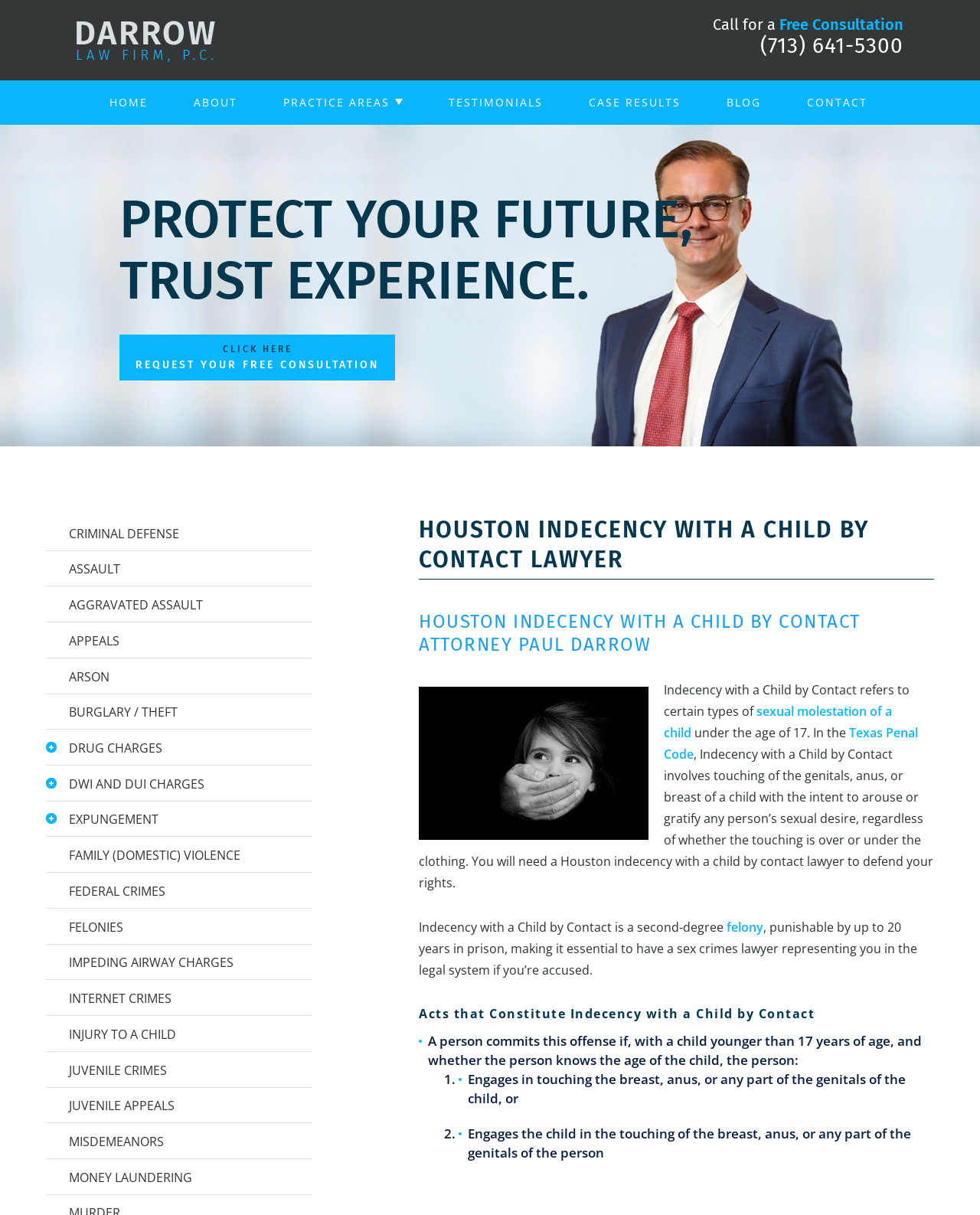Specify the bounding box coordinates for the region that must be clicked to perform the given instruction: "Call the phone number".

[0.776, 0.029, 0.922, 0.047]